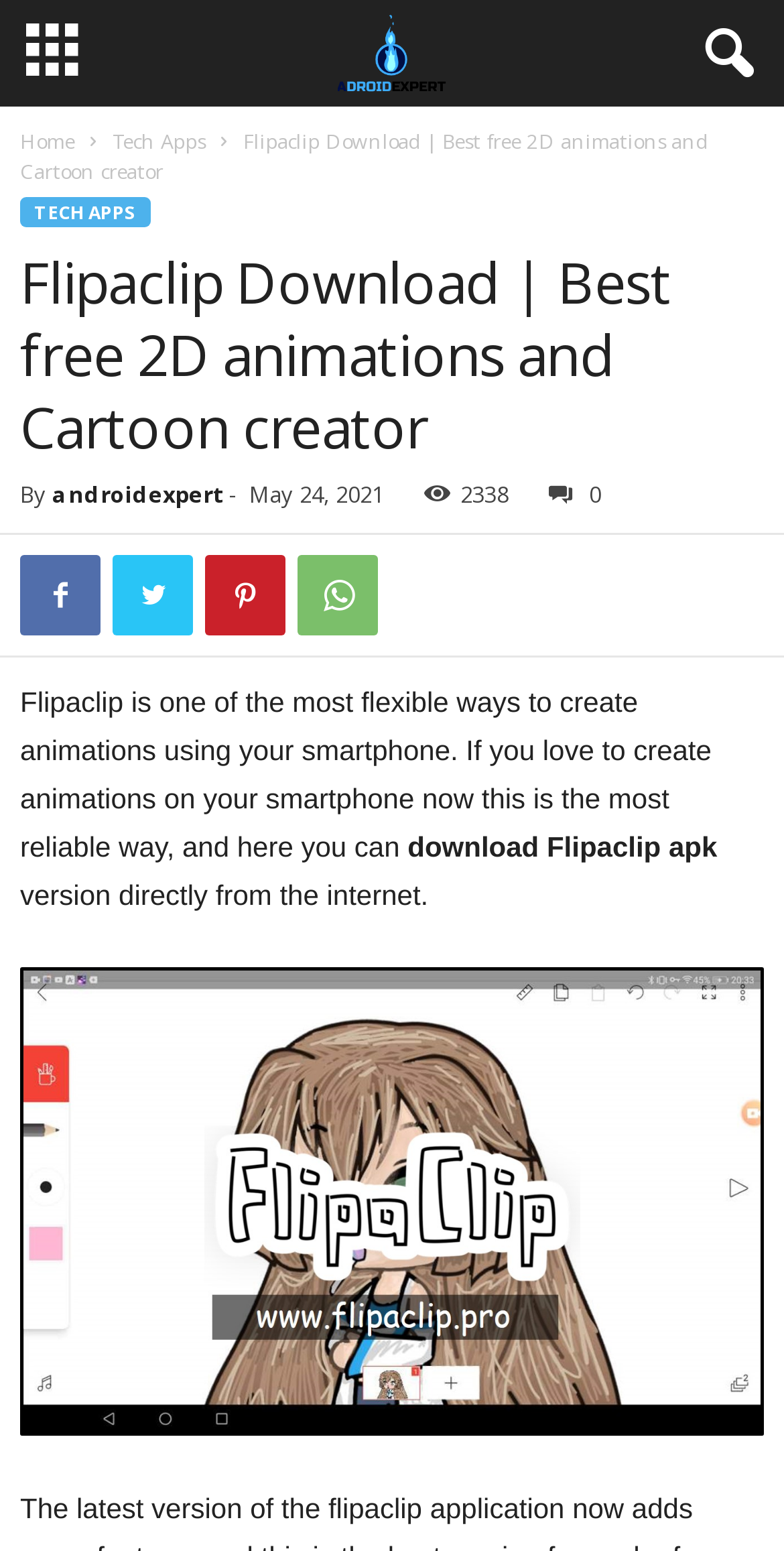Specify the bounding box coordinates of the area to click in order to follow the given instruction: "Click the Home button."

[0.026, 0.082, 0.095, 0.1]